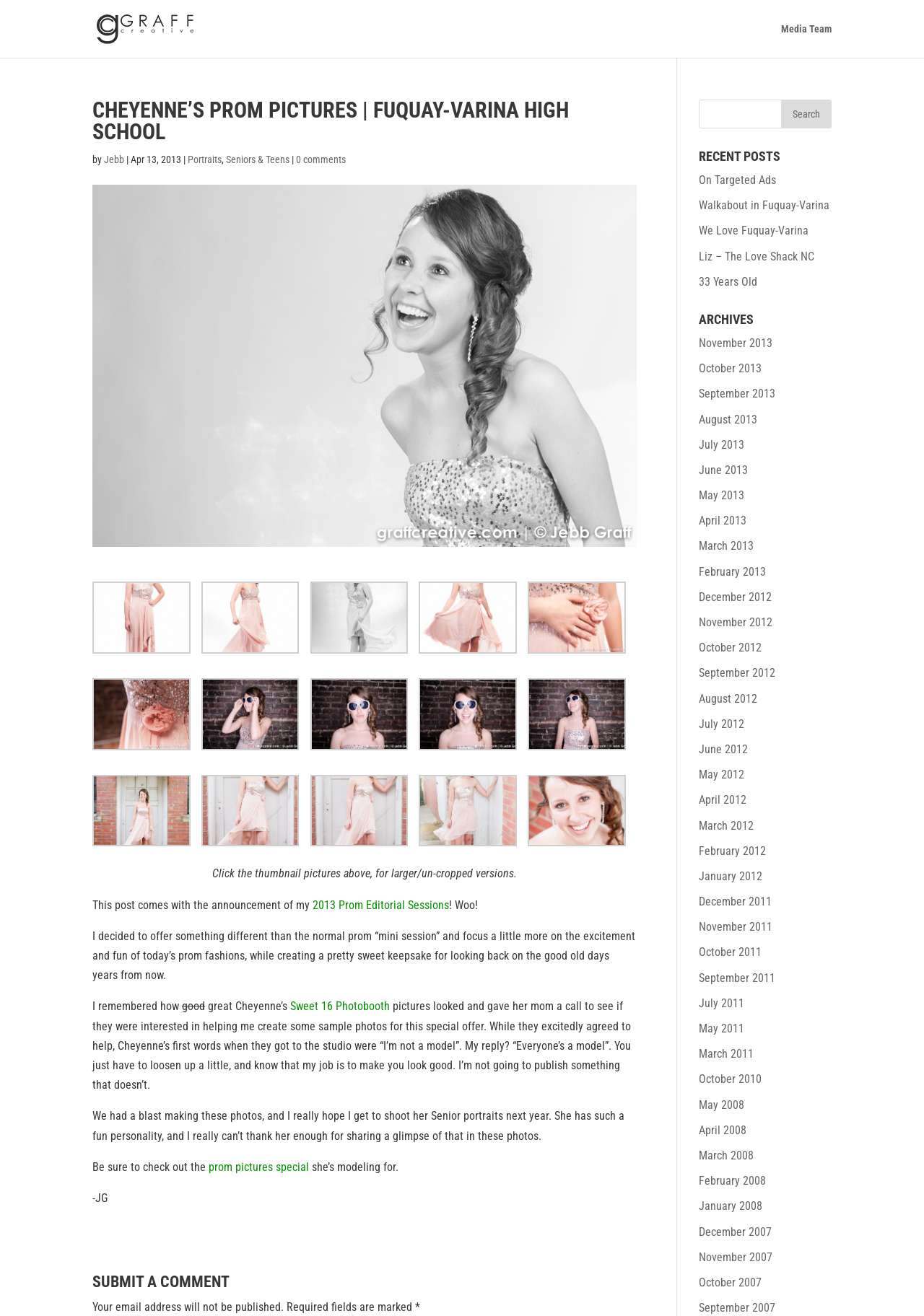Specify the bounding box coordinates of the element's region that should be clicked to achieve the following instruction: "Click the 'Graff Creative, LLC' link". The bounding box coordinates consist of four float numbers between 0 and 1, in the format [left, top, right, bottom].

[0.103, 0.016, 0.212, 0.026]